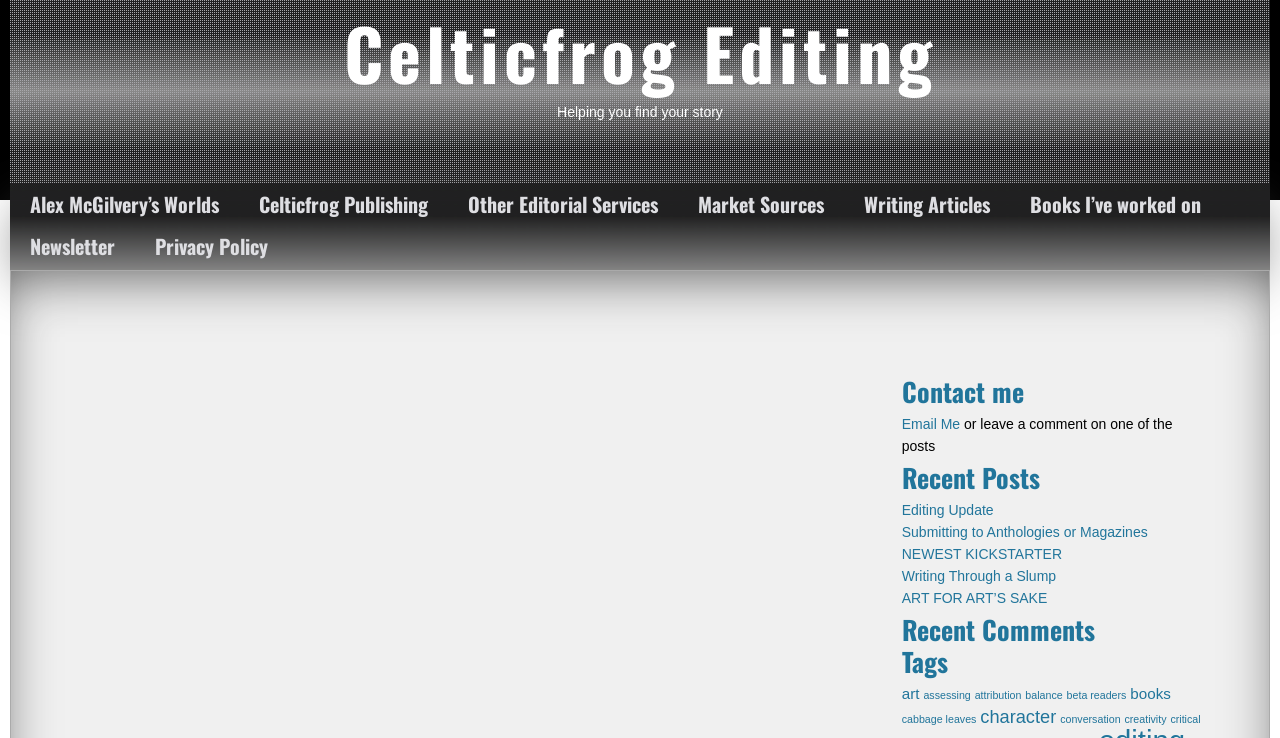Illustrate the webpage thoroughly, mentioning all important details.

The webpage is about Celticfrog Editing, a service that helps authors find their story. At the top, there is a heading with the company name and a link to it. Below that, there is a tagline "Helping you find your story". 

On the left side, there are several links to different services and resources, including Alex McGilvery's Worlds, Celticfrog Publishing, Other Editorial Services, Market Sources, Writing Articles, Books I've worked on, Newsletter, and Privacy Policy.

The main content of the page is divided into several sections. The first section is about suspense in storytelling, with a heading "Suspense – what keeps the pages turning" and a link to the same title. Below that, there are two paragraphs of text discussing how to create suspense in a story, including the use of time limits and the importance of character failure.

On the right side, there are several sections, including Contact me, Recent Posts, and Recent Comments. The Contact me section has a heading and a link to Email Me, as well as a note about leaving a comment on one of the posts. The Recent Posts section has a heading and several links to different blog posts, including Editing Update, Submitting to Anthologies or Magazines, and others. The Recent Comments section has a heading but no visible content.

At the bottom, there is a section for Tags, with several links to different tags, including art, assessing, attribution, and others.